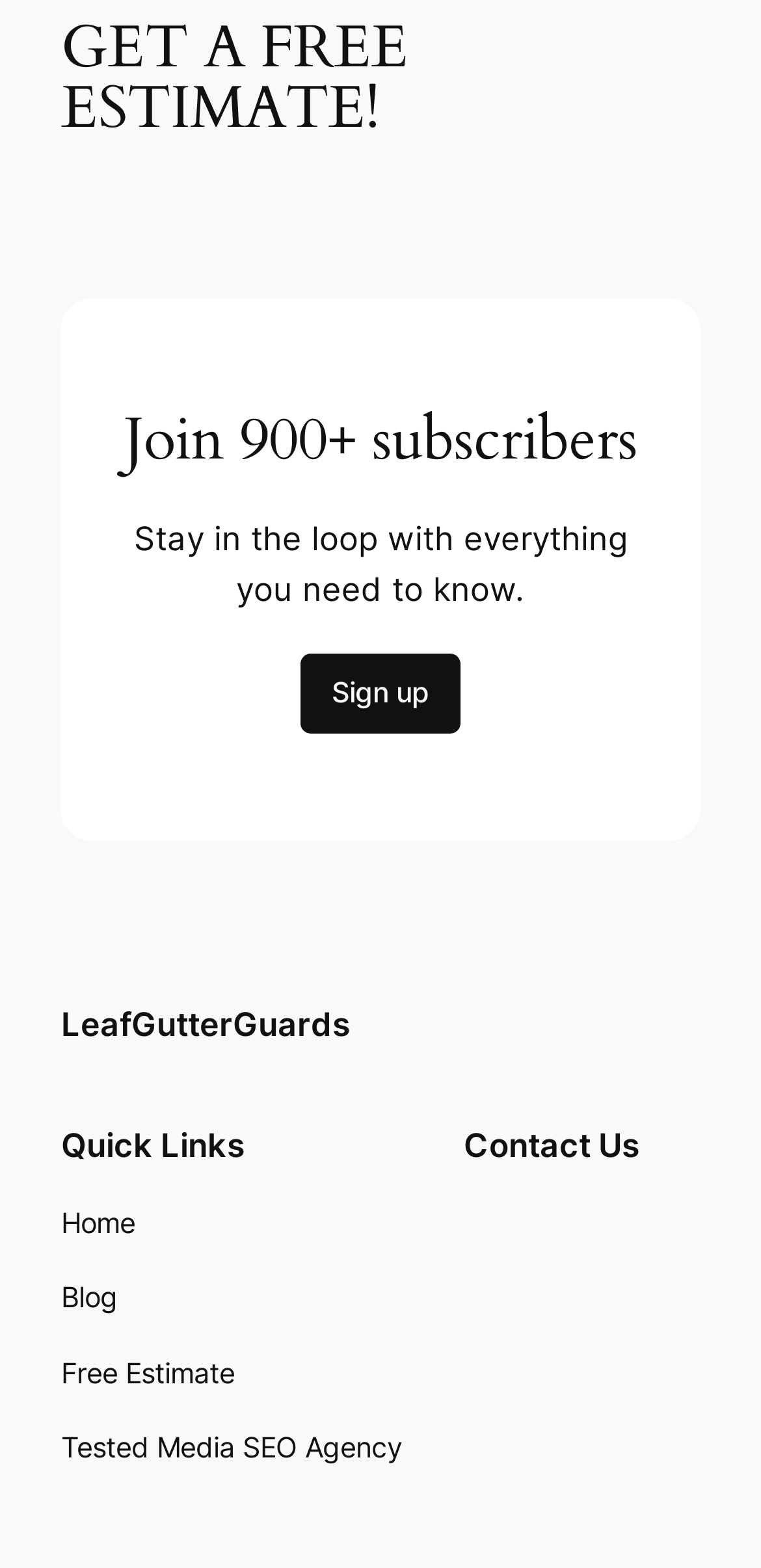How many links are in the footer navigation?
Analyze the screenshot and provide a detailed answer to the question.

The footer navigation section has four links: 'Home', 'Blog', 'Free Estimate', and 'Tested Media SEO Agency'. These links are part of the navigation menu at the bottom of the webpage.